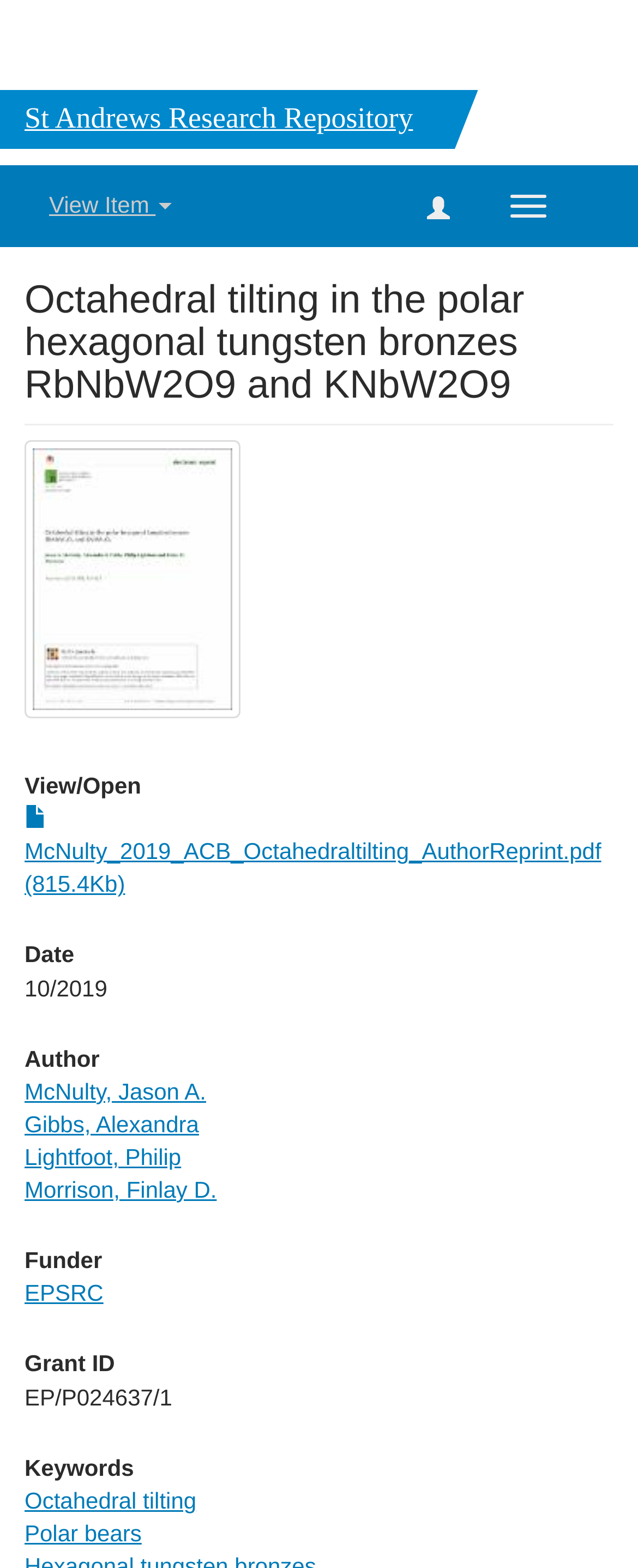Use the details in the image to answer the question thoroughly: 
What is the name of the research repository?

I found the answer by looking at the heading element with the text 'St Andrews Research Repository' at the top of the webpage.